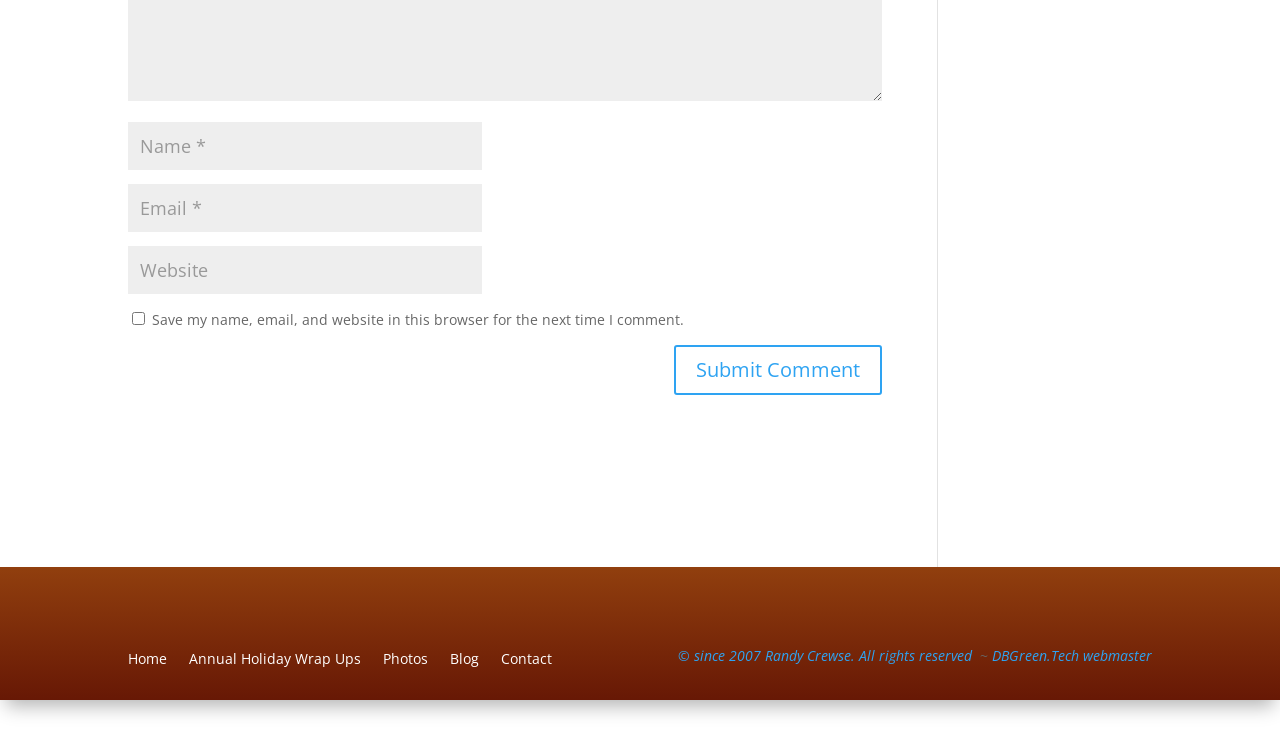Locate the bounding box coordinates of the element's region that should be clicked to carry out the following instruction: "Enter your name". The coordinates need to be four float numbers between 0 and 1, i.e., [left, top, right, bottom].

[0.1, 0.165, 0.377, 0.231]